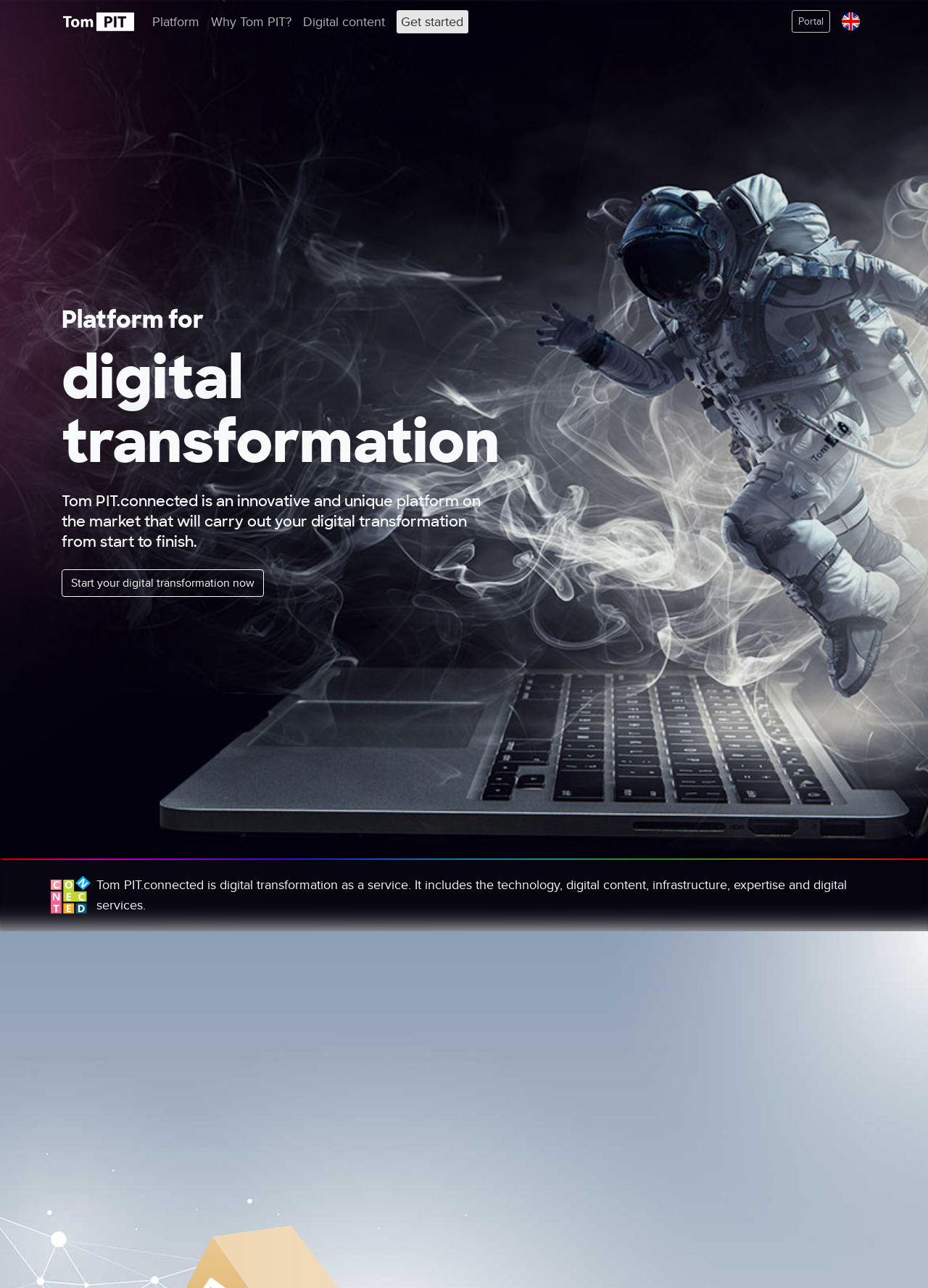Extract the bounding box coordinates for the UI element described by the text: "parent_node: Platform for". The coordinates should be in the form of [left, top, right, bottom] with values between 0 and 1.

[0.939, 0.732, 0.977, 0.76]